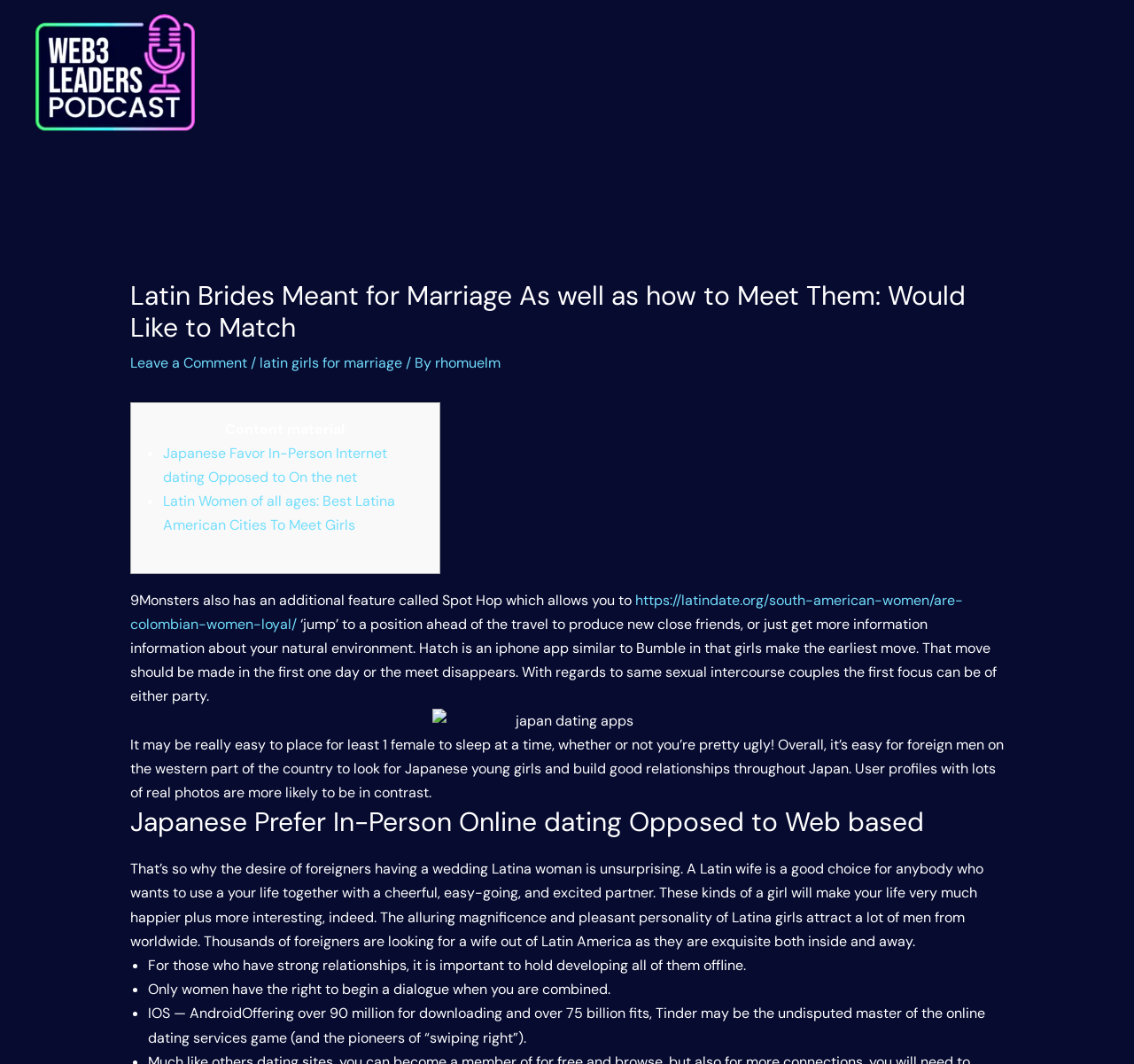Determine the bounding box coordinates of the element that should be clicked to execute the following command: "Learn about Tinder dating app".

[0.13, 0.944, 0.869, 0.984]